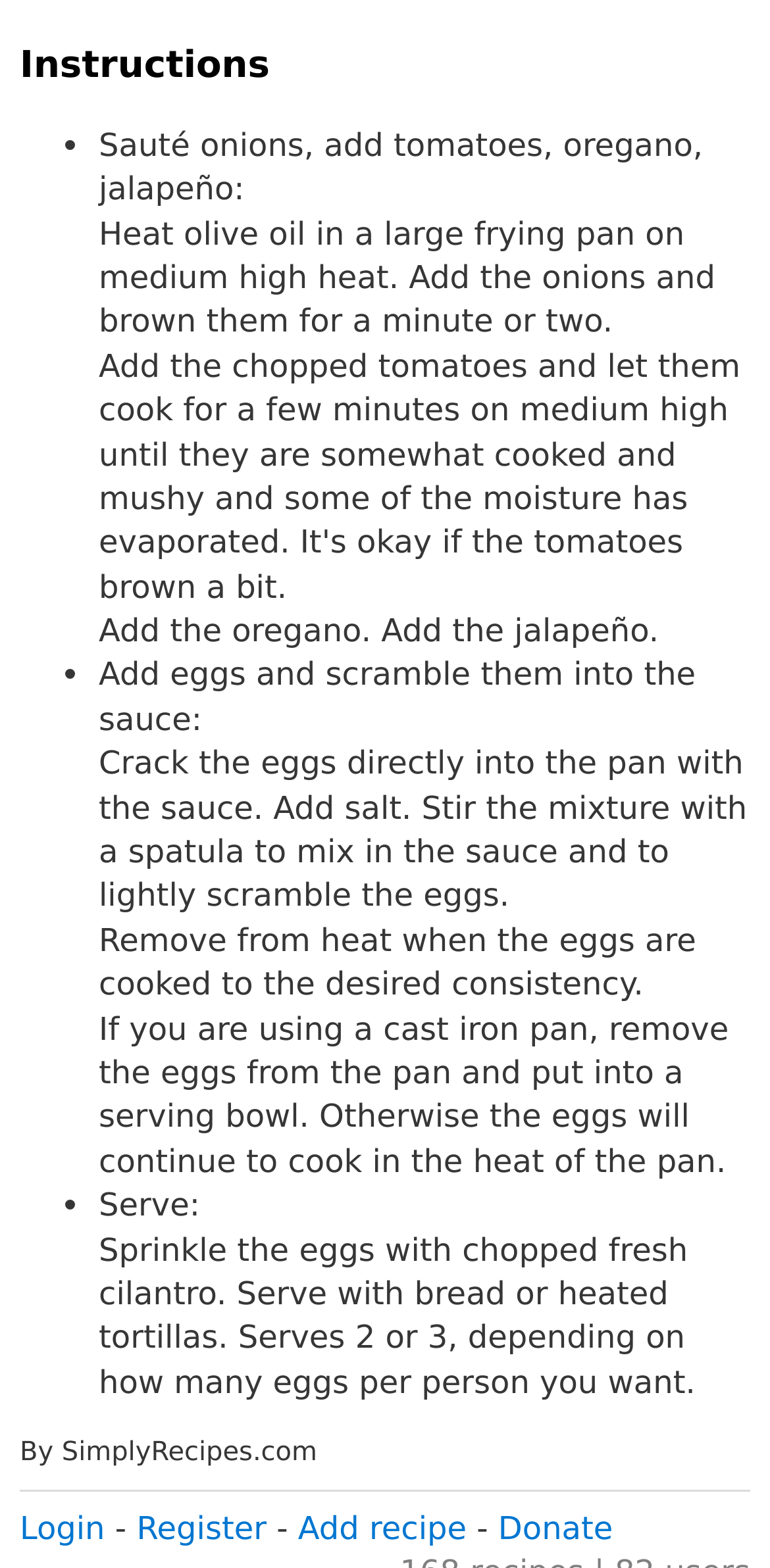Identify the bounding box for the UI element described as: "Login". Ensure the coordinates are four float numbers between 0 and 1, formatted as [left, top, right, bottom].

[0.026, 0.962, 0.136, 0.986]